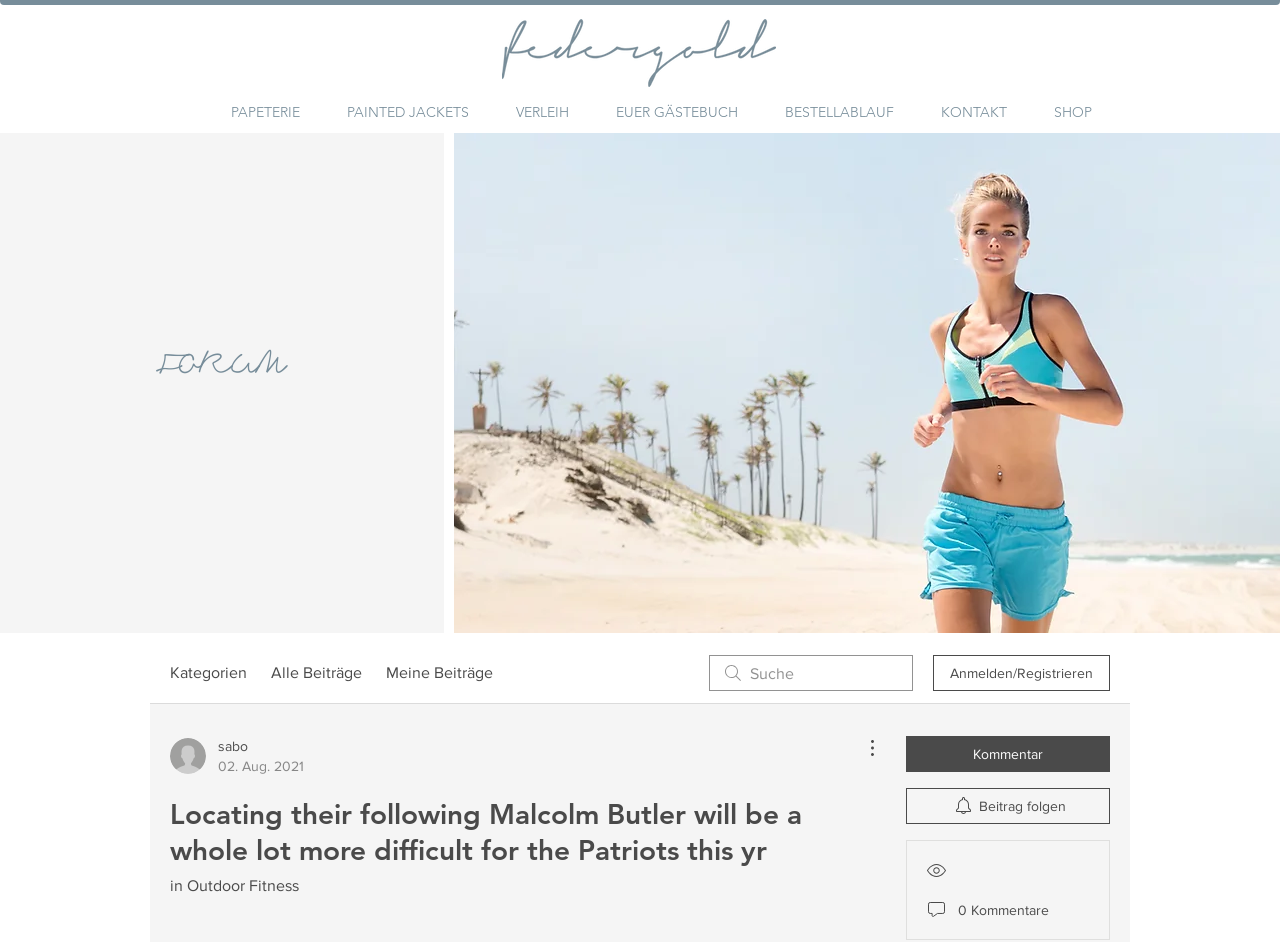Offer an in-depth caption of the entire webpage.

This webpage appears to be a forum or discussion board, with a navigation menu at the top. The menu has seven links: "PAPETERIE", "PAINTED JACKETS", "VERLEIH", "EUER GÄSTEBUCH", "BESTELLABLAUF", "KONTAKT", and "SHOP". 

Below the navigation menu, there is a prominent link with no text, followed by a heading that reads "FORUM". 

On the left side of the page, there are three links: "Kategorien", "Alle Beiträge", and "Meine Beiträge". Next to these links, there is an image. 

Above the main content area, there is a search bar labeled "Suche" and a button to log in or register, labeled "Anmelden/Registrieren". 

The main content area has a heading that reads "Locating their following Malcolm Butler will be a whole lot more difficult for the Patriots this yr". Below this heading, there is a link that reads "in Outdoor Fitness". 

On the right side of the main content area, there are several buttons and images. There is a button labeled "Weitere Aktionen" with a dropdown menu, and another button labeled "Kommentar". There are also several images and a button labeled "Beitrag folgen". 

At the bottom of the main content area, there is an image and a text that reads "0 Kommentare".